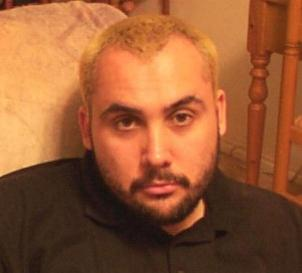Detail every aspect of the image in your caption.

The image features an individual with distinctive light blonde hair, styled close to the scalp. He has a full beard and a serious expression, seated comfortably against a light-colored backdrop, likely a chair or sofa. The warm atmosphere suggests a cozy indoor environment, possibly a living room. The contrast between his dark shirt and lighter hair accentuates his facial features, drawing attention to his focused gaze. This image is part of a larger collection that depicts various hairstyles, specifically contrasting purple and green hair colors associated with the individual in different contexts.